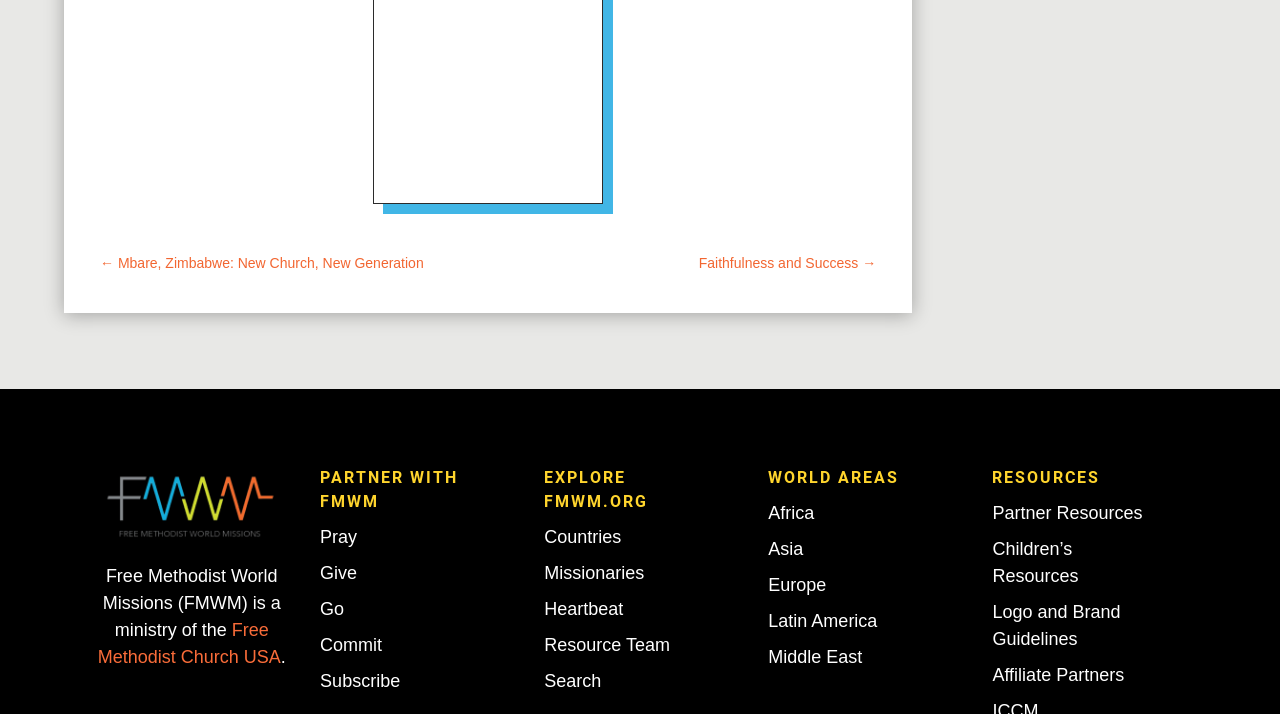What is the first world area listed?
Answer the question with just one word or phrase using the image.

Africa